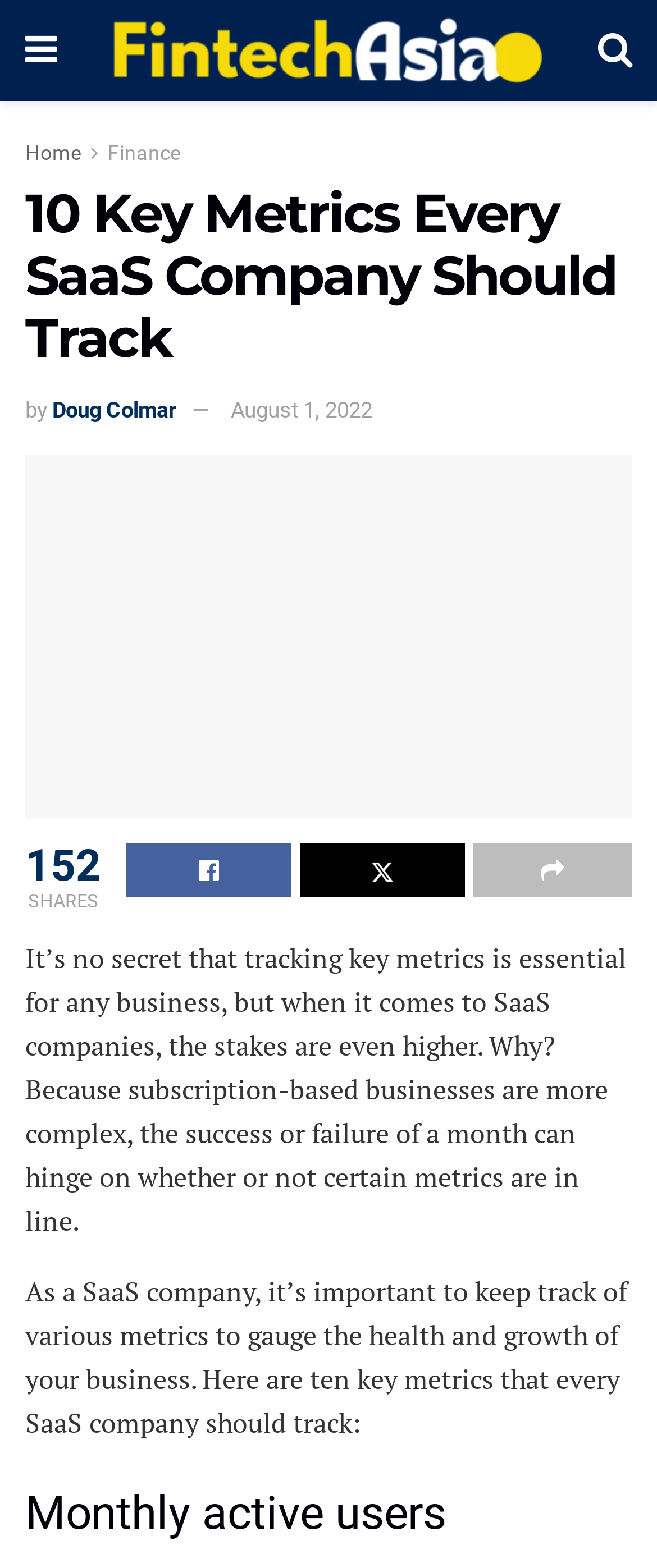Using the information from the screenshot, answer the following question thoroughly:
How many shares does this article have?

The number of shares is mentioned in the section where it says '152' next to the 'SHARES' label.